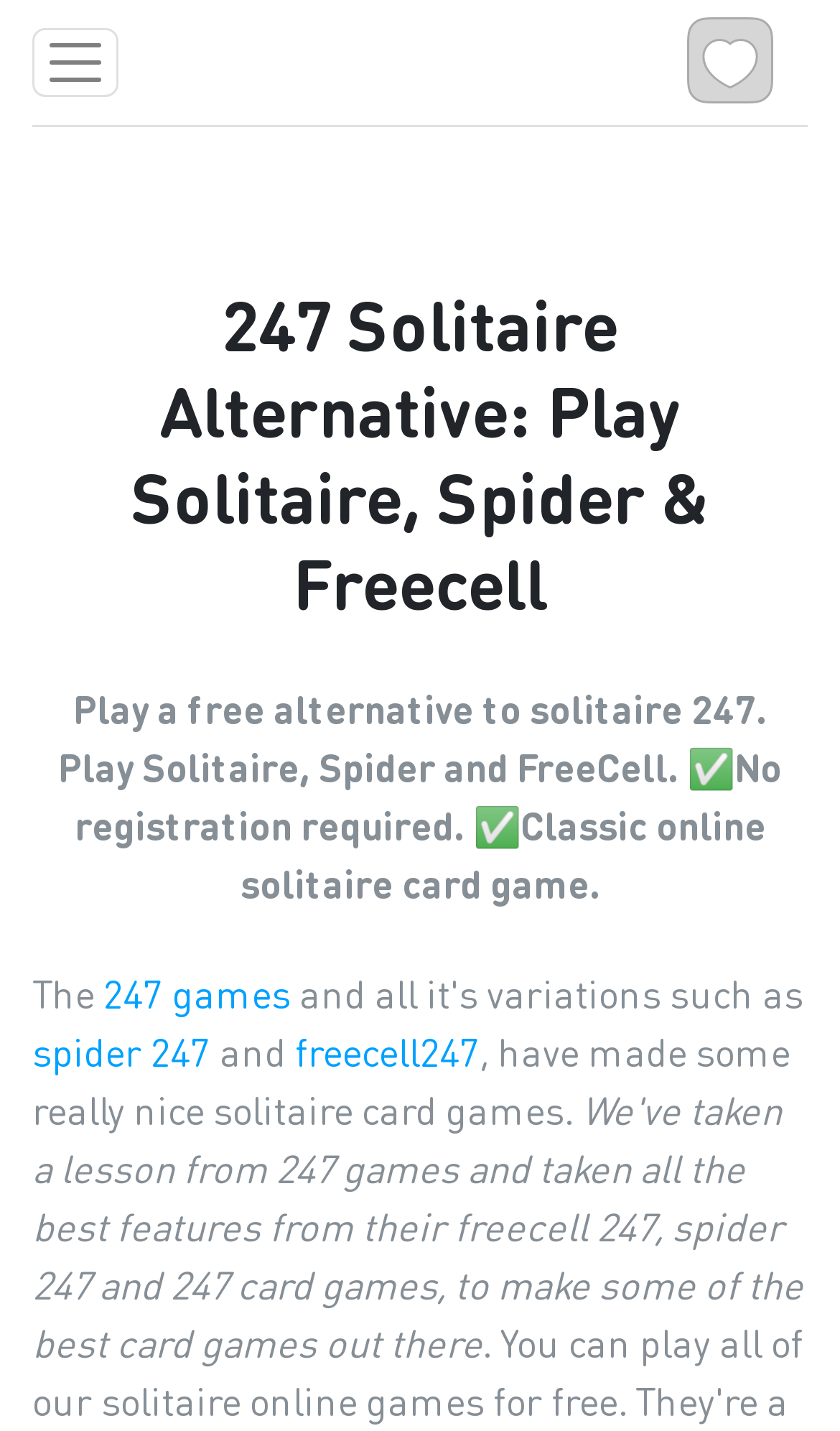Respond with a single word or phrase to the following question:
What is the name of the website?

247 Solitaire Alternative